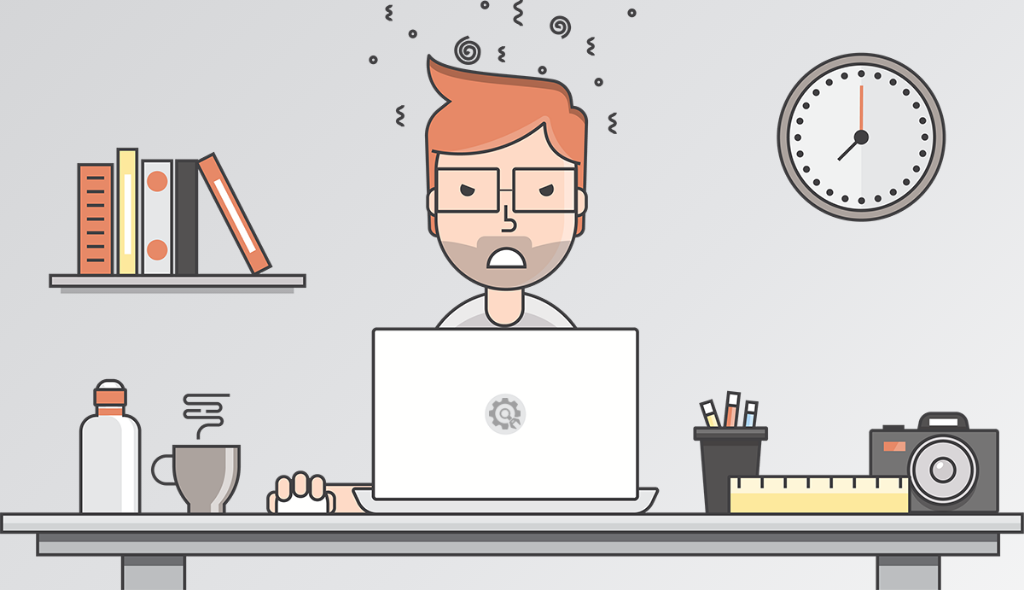Elaborate on all the features and components visible in the image.

The illustration captures a stressed designer immersed in work at a cluttered desk, illustrating the chaotic nature of creative processes. The character, a man with tousled orange hair and glasses, displays visible signs of frustration, indicated by swirling lines above his head. He sits in front of a laptop adorned with a gear logo, suggesting a focus on design or development tasks.

Surrounding the designer are various desk items that add to the scene's ambiance: a steaming mug, a water bottle, and a ruler, alongside a camera, hinting at the multifaceted nature of his work. To his left, a shelf holds several colorful books, indicating a resource-heavy environment. A wall clock ticks in the background, subtly emphasizing the pressure of time as he navigates through his creative endeavors. The overall color scheme and minimalist design enhance the feeling of a modern workspace in distress, perfectly encapsulating the theme of being "under construction."